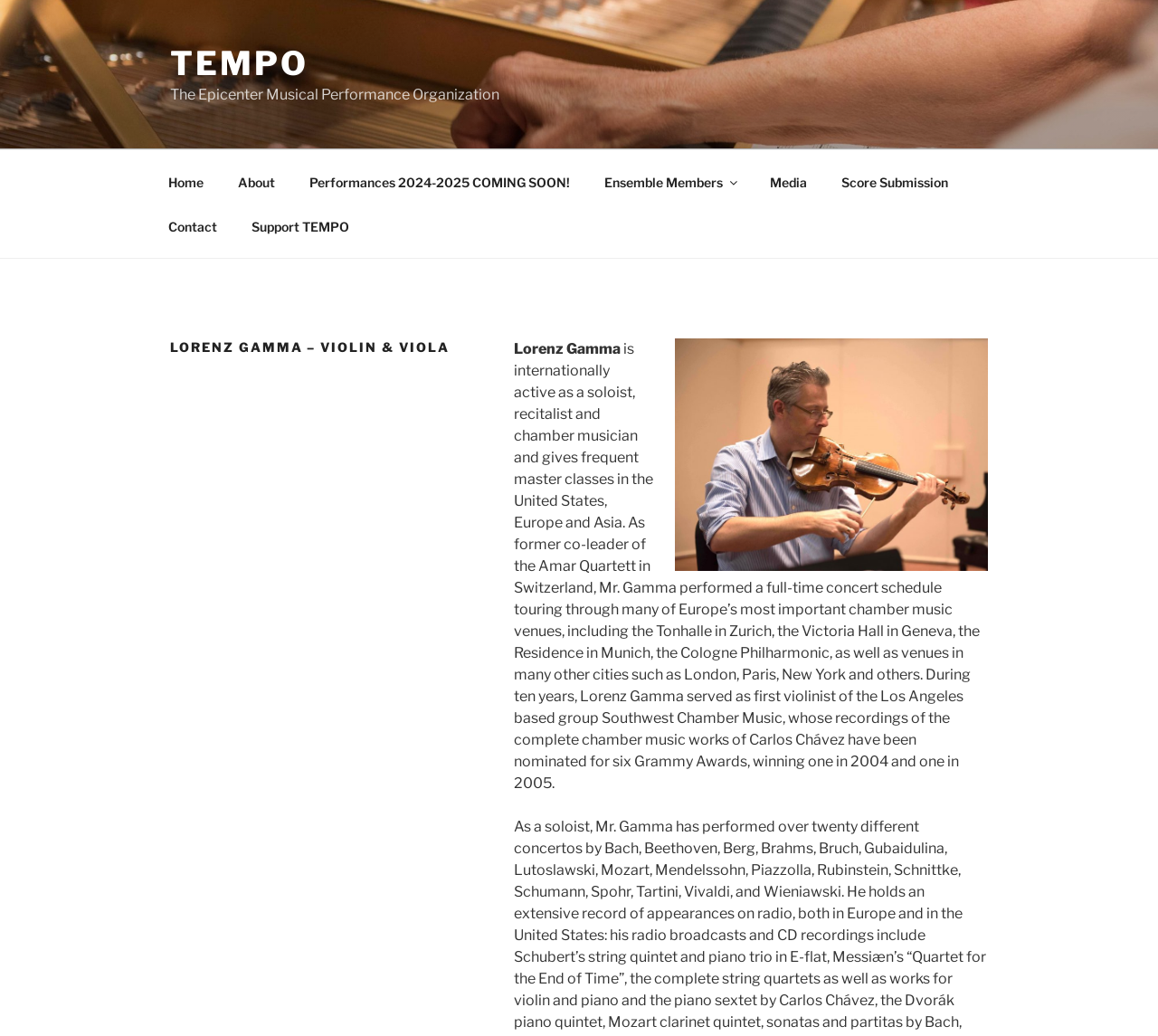Determine the bounding box coordinates of the clickable region to execute the instruction: "Select the 'Production business' category". The coordinates should be four float numbers between 0 and 1, denoted as [left, top, right, bottom].

None